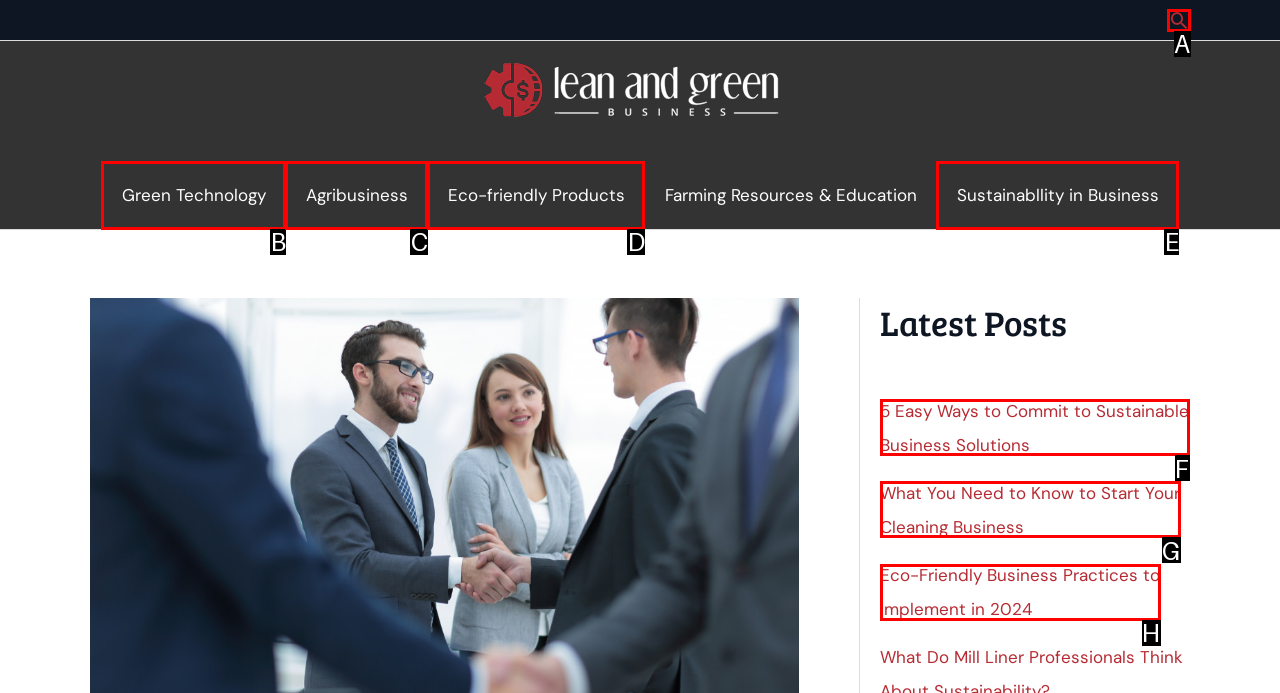Decide which UI element to click to accomplish the task: Search for something
Respond with the corresponding option letter.

A